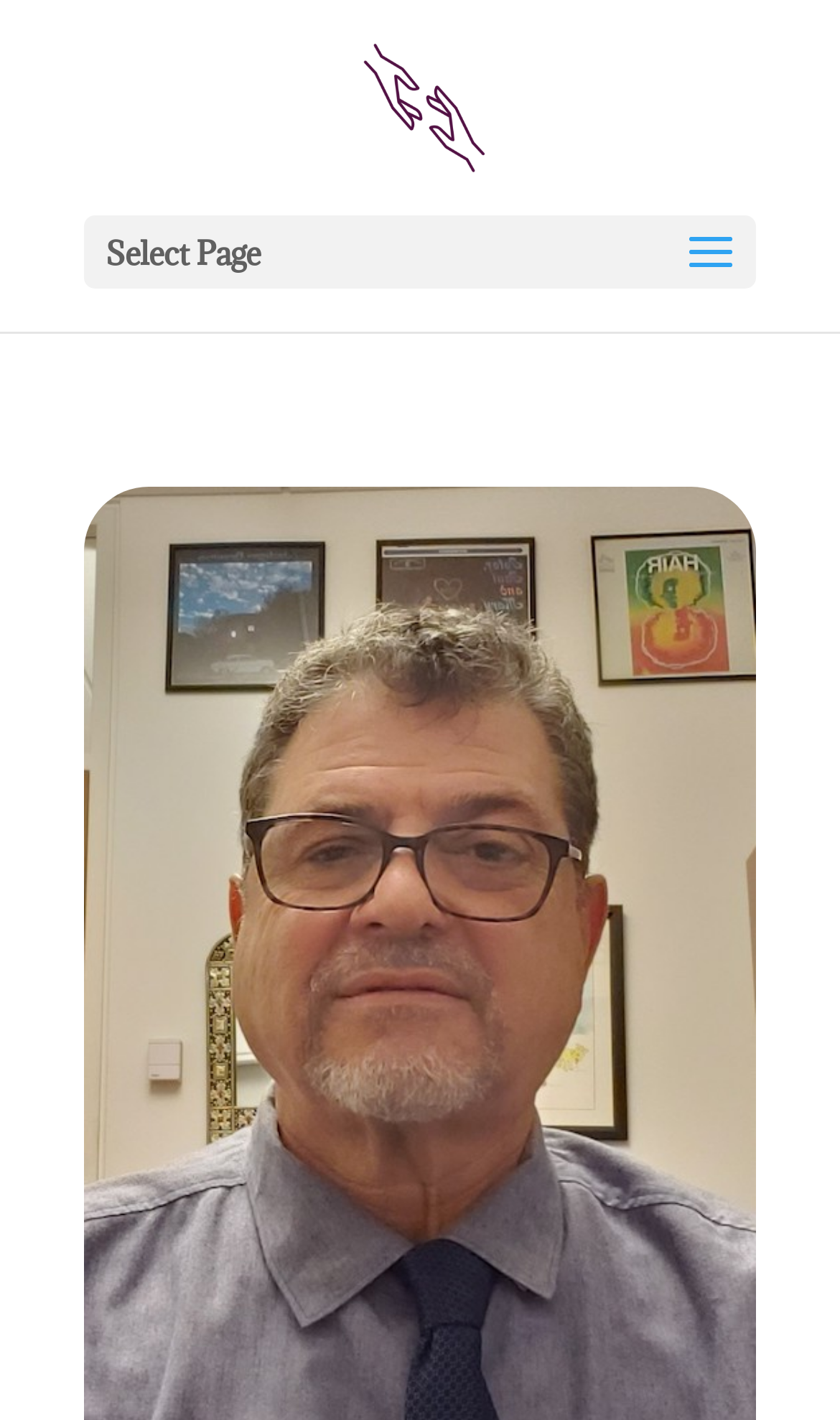Locate the UI element described by alt="Care of the Older Person" in the provided webpage screenshot. Return the bounding box coordinates in the format (top-left x, top-left y, bottom-right x, bottom-right y), ensuring all values are between 0 and 1.

[0.428, 0.054, 0.582, 0.091]